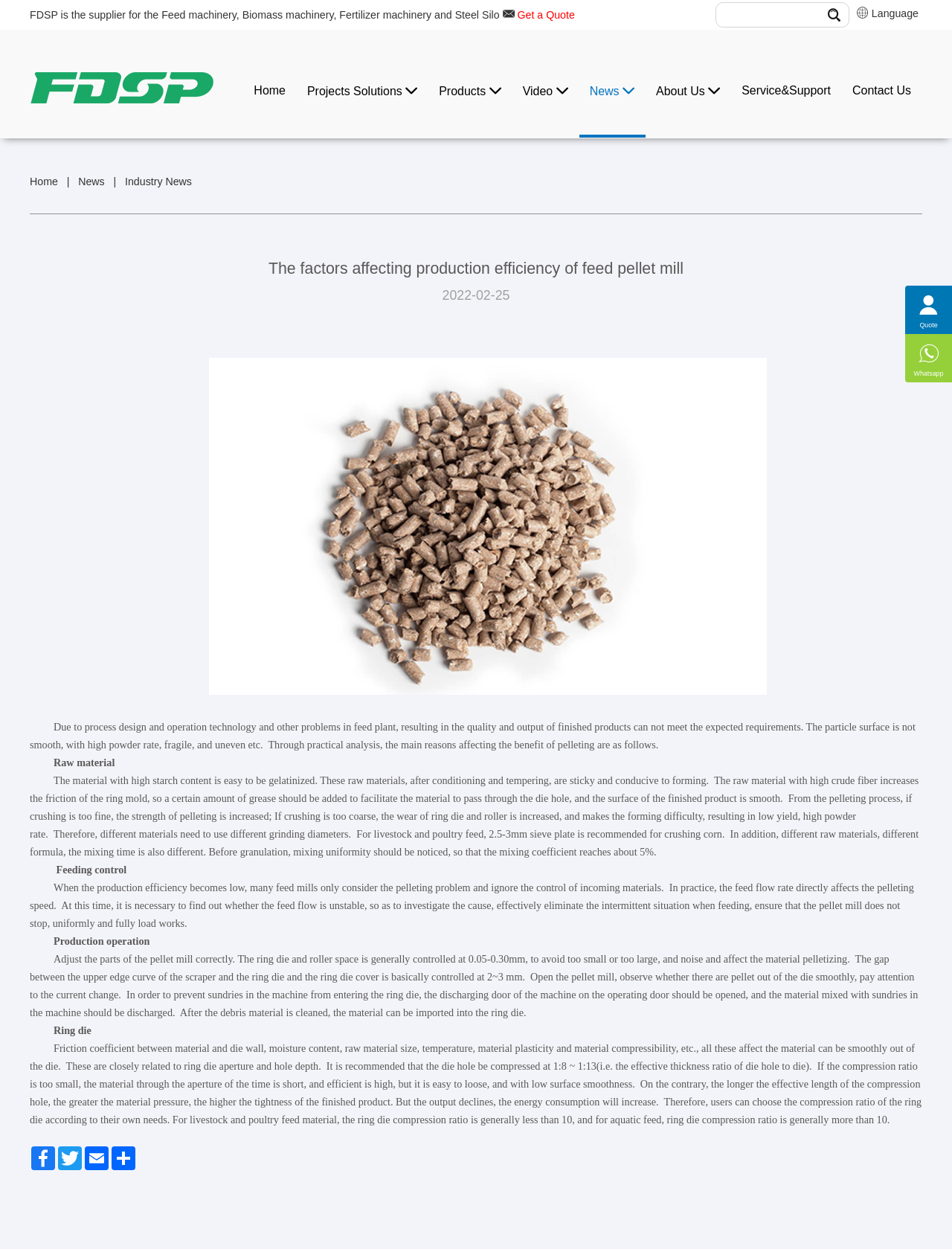What is the company name of the feed machinery supplier?
Carefully examine the image and provide a detailed answer to the question.

The company name can be found in the top-left corner of the webpage, where it says 'FDSP is the supplier for the Feed machinery, Biomass machinery, Fertilizer machinery and Steel Silo'.